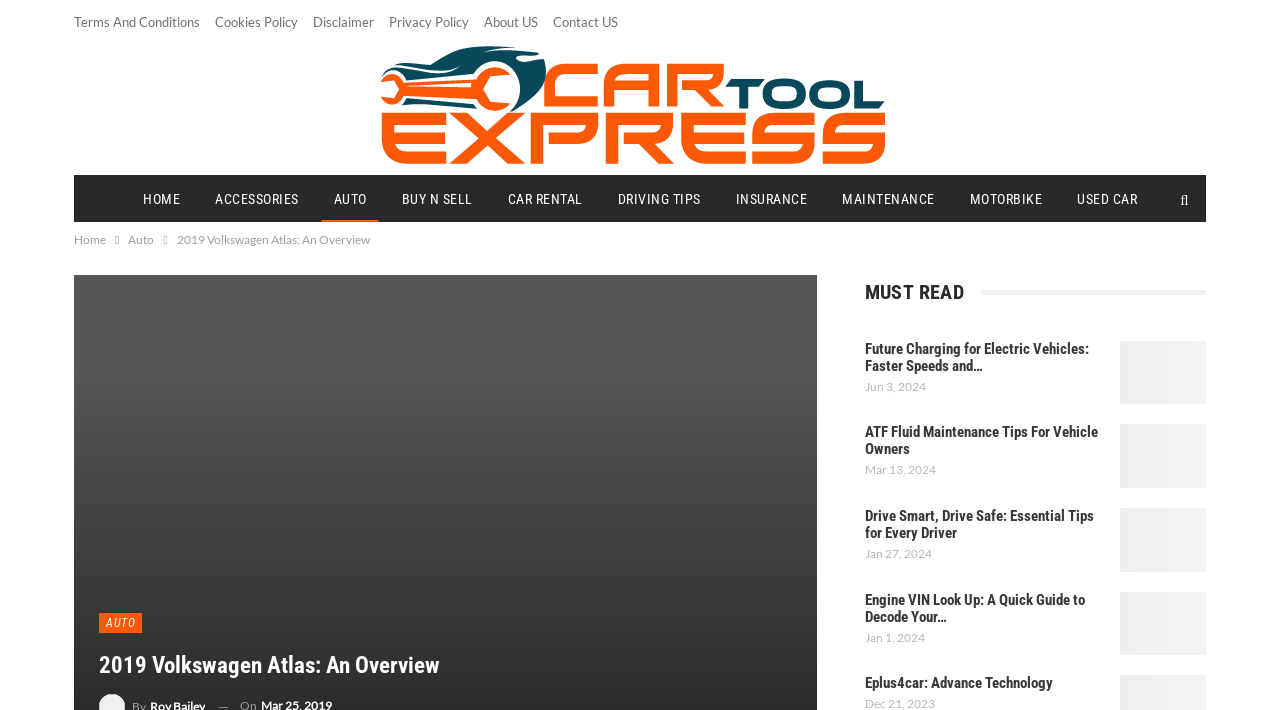Given the element description Driving Tips, identify the bounding box coordinates for the UI element on the webpage screenshot. The format should be (top-left x, top-left y, bottom-right x, bottom-right y), with values between 0 and 1.

[0.511, 0.225, 0.606, 0.29]